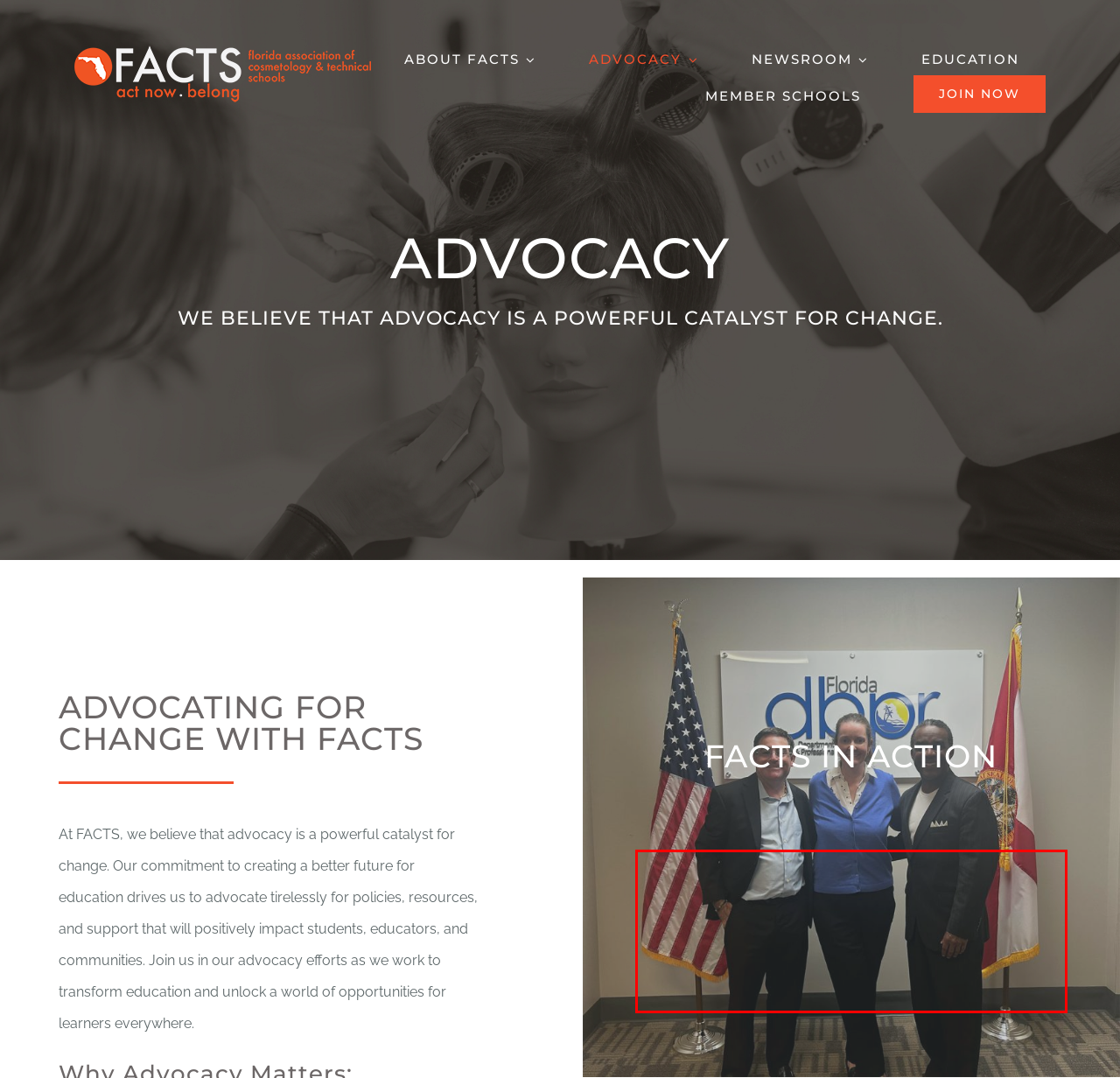You are given a screenshot showing a webpage with a red bounding box. Perform OCR to capture the text within the red bounding box.

FACTS BOARD MEMBERS MICHAEL HALMON AND ROBERT ROSENBERG MEETS WITH DBPR DEPUTY UNDERSECRETARY TO DISCUSS ISSUES OF FRAUD IMPACTING LICENSURE IN THE STATE. FACTS WILL WORK TO EDUCATE THEIR MEMBERS ON HOW TO HELP FIGHT THIS ISSUE.